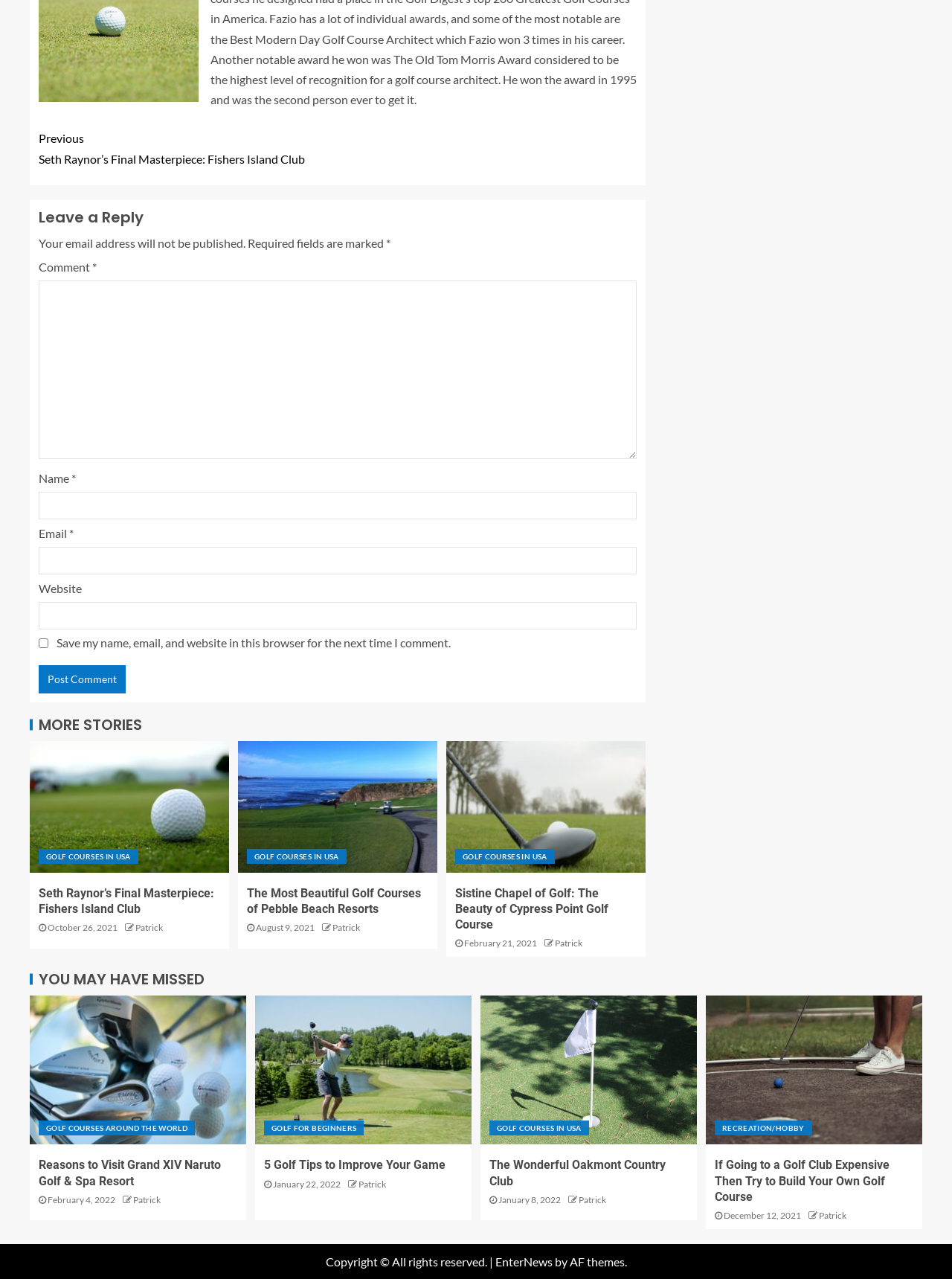What is the purpose of the 'Post Comment' button?
Give a comprehensive and detailed explanation for the question.

The 'Post Comment' button is located at the bottom of the comment section, and its purpose is to submit a comment after filling out the required fields such as name, email, and comment content.